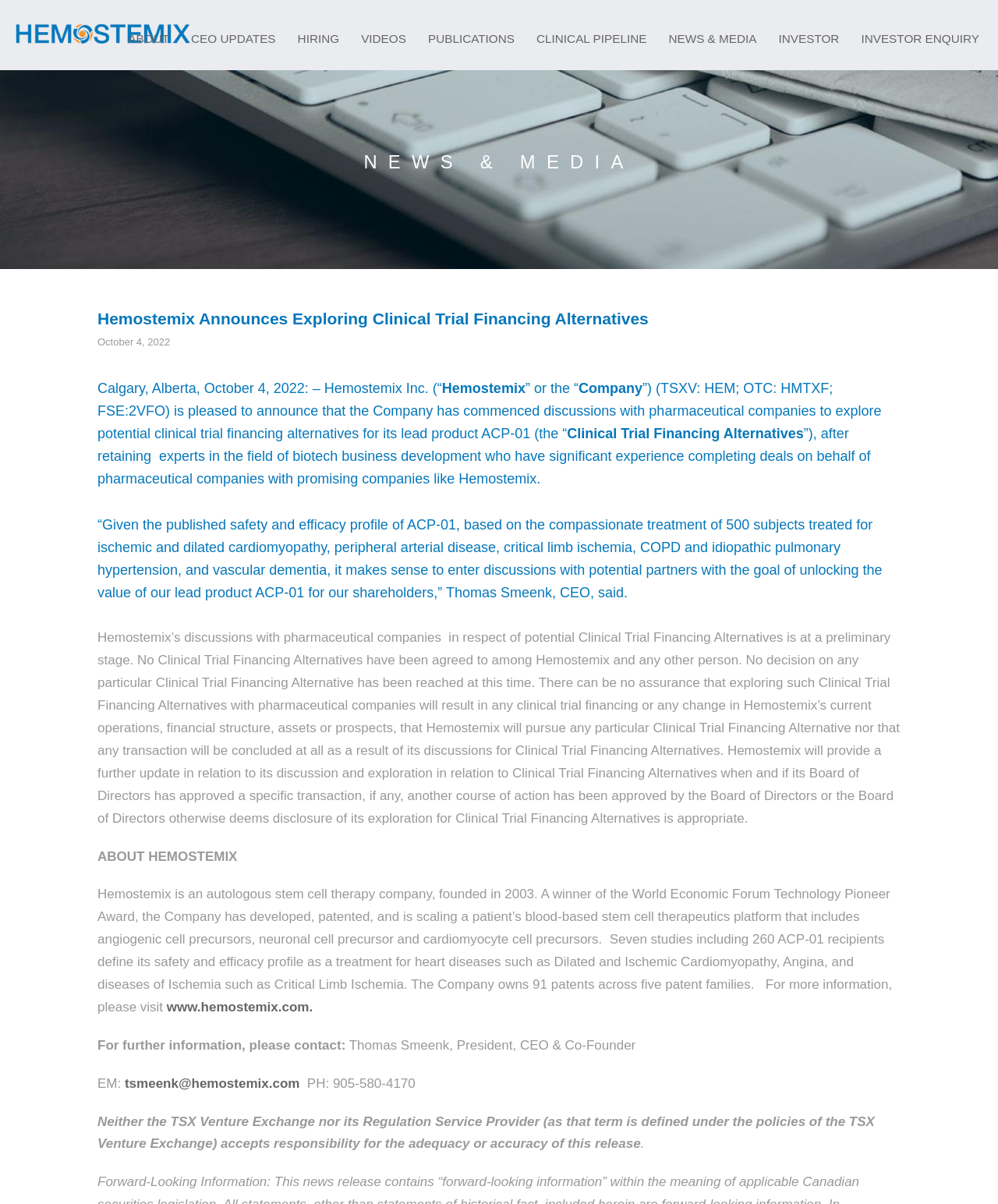From the element description: "CONTACT", extract the bounding box coordinates of the UI element. The coordinates should be expressed as four float numbers between 0 and 1, in the order [left, top, right, bottom].

None